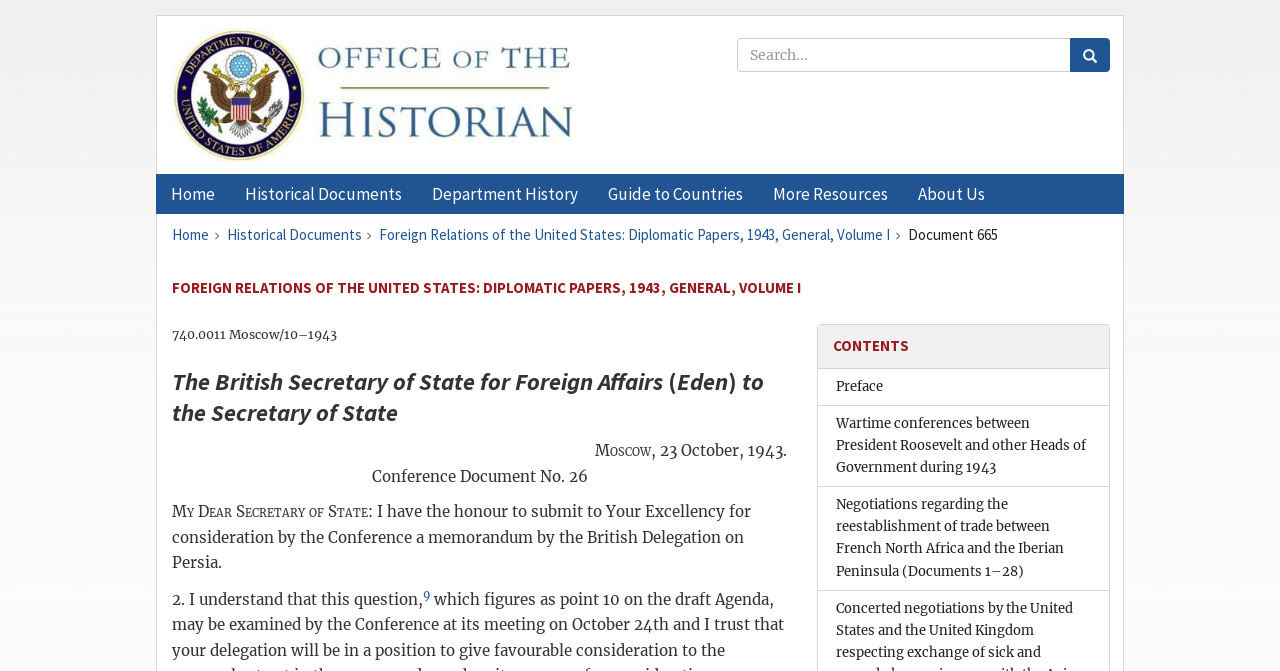Determine the bounding box coordinates for the area that needs to be clicked to fulfill this task: "Learn about the Department History". The coordinates must be given as four float numbers between 0 and 1, i.e., [left, top, right, bottom].

[0.326, 0.26, 0.463, 0.32]